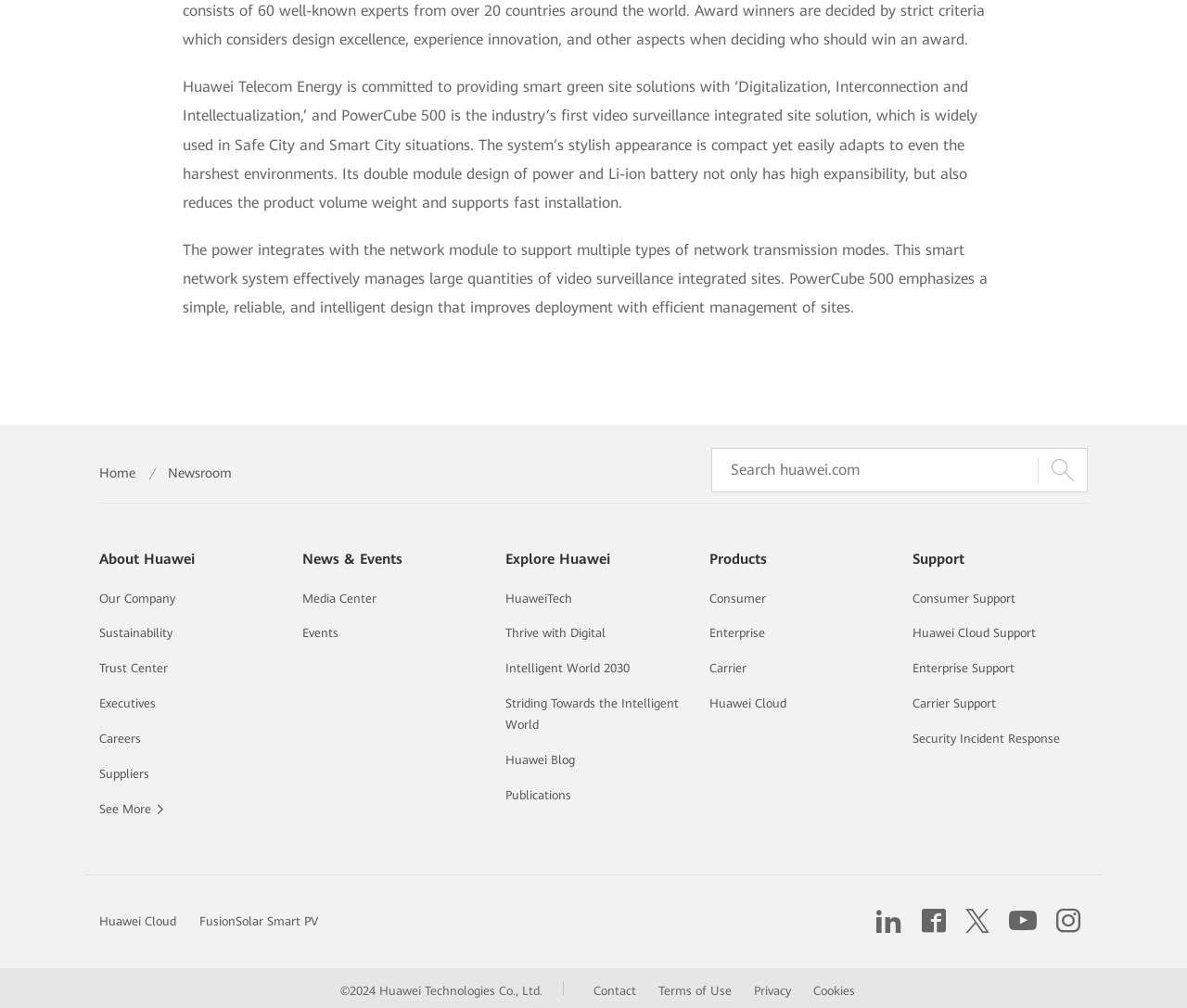Determine the bounding box for the UI element that matches this description: "Thrive with Digital".

[0.426, 0.621, 0.51, 0.635]